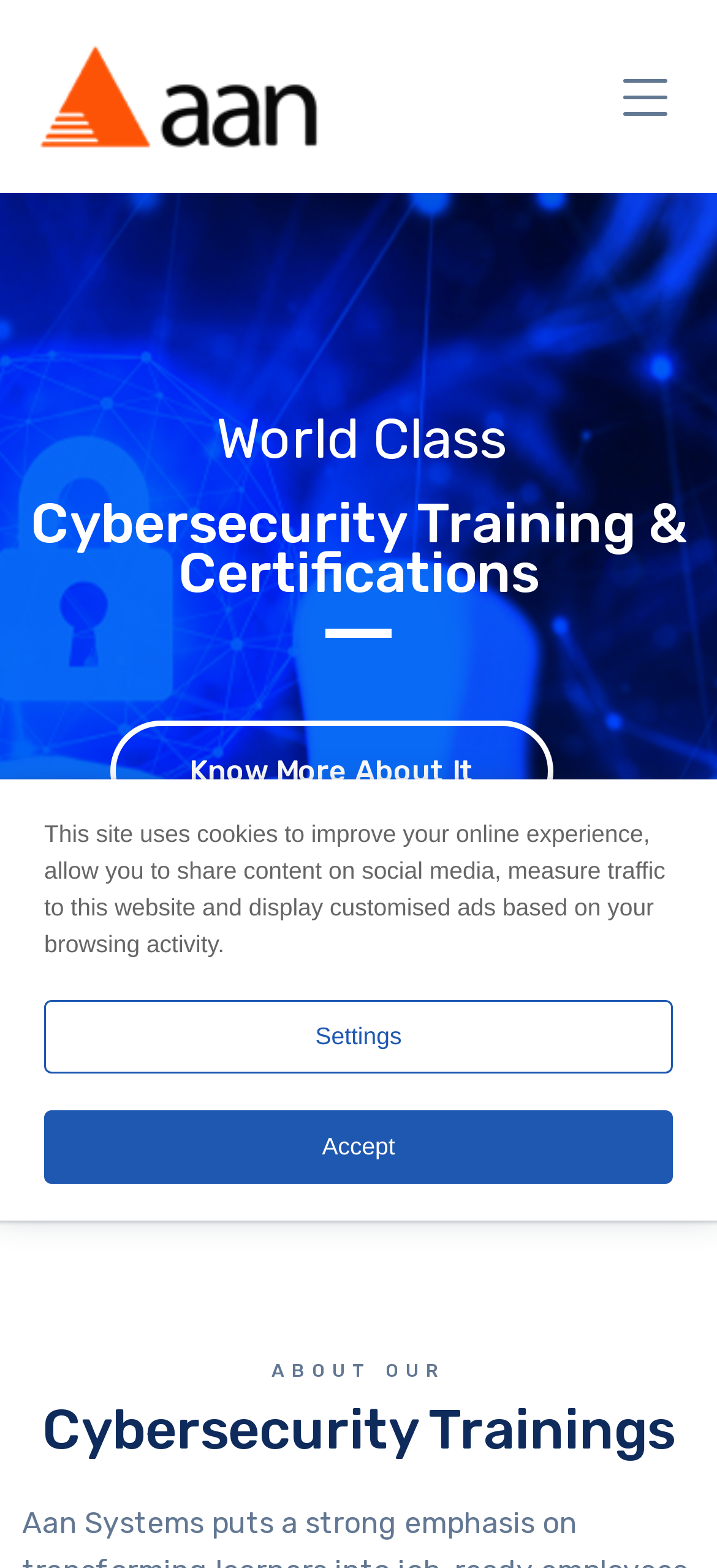Kindly respond to the following question with a single word or a brief phrase: 
What type of training is offered by the organization?

Cybersecurity training